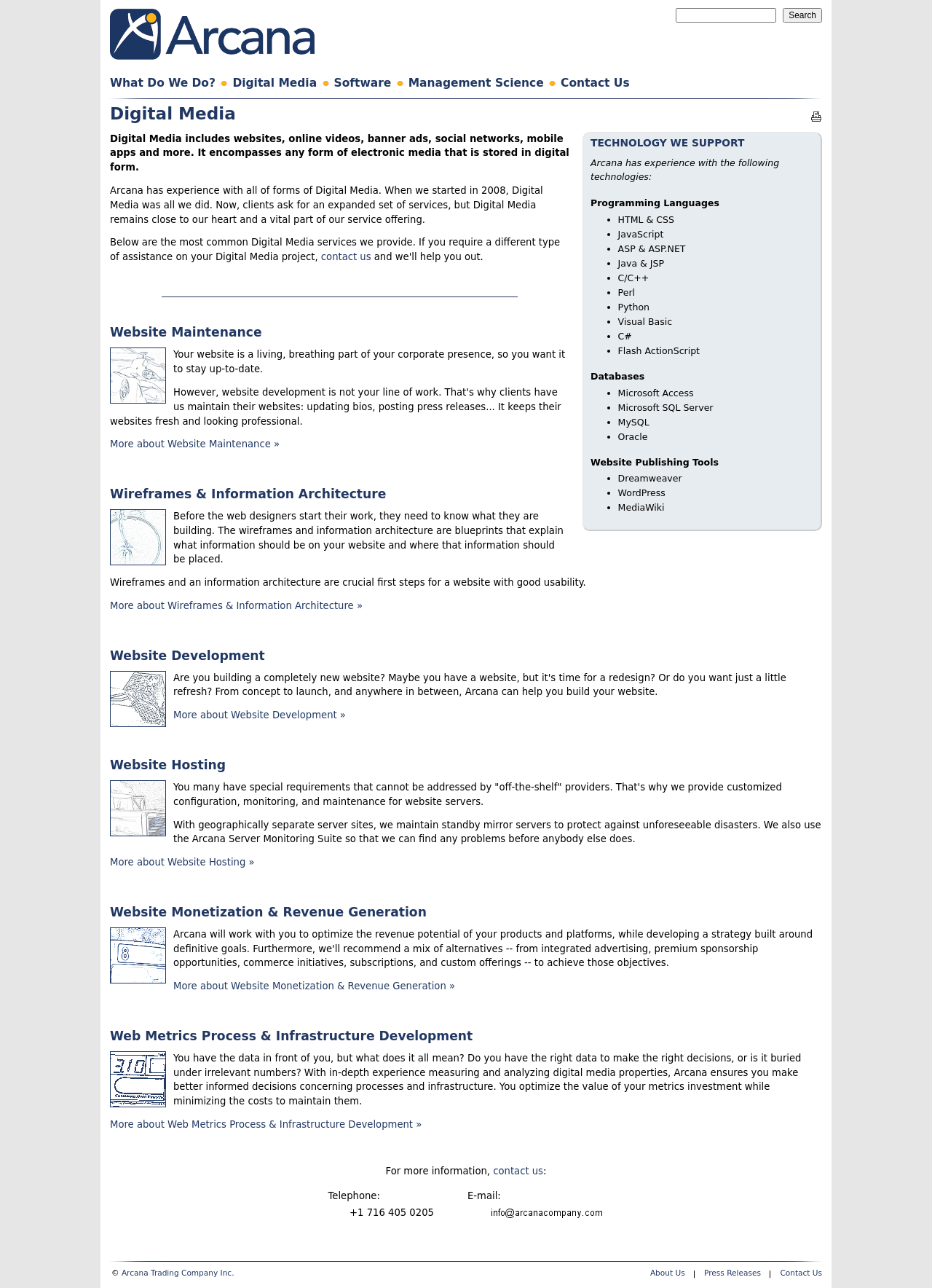Can you provide the bounding box coordinates for the element that should be clicked to implement the instruction: "explore Website Monetization & Revenue Generation"?

[0.186, 0.761, 0.488, 0.77]